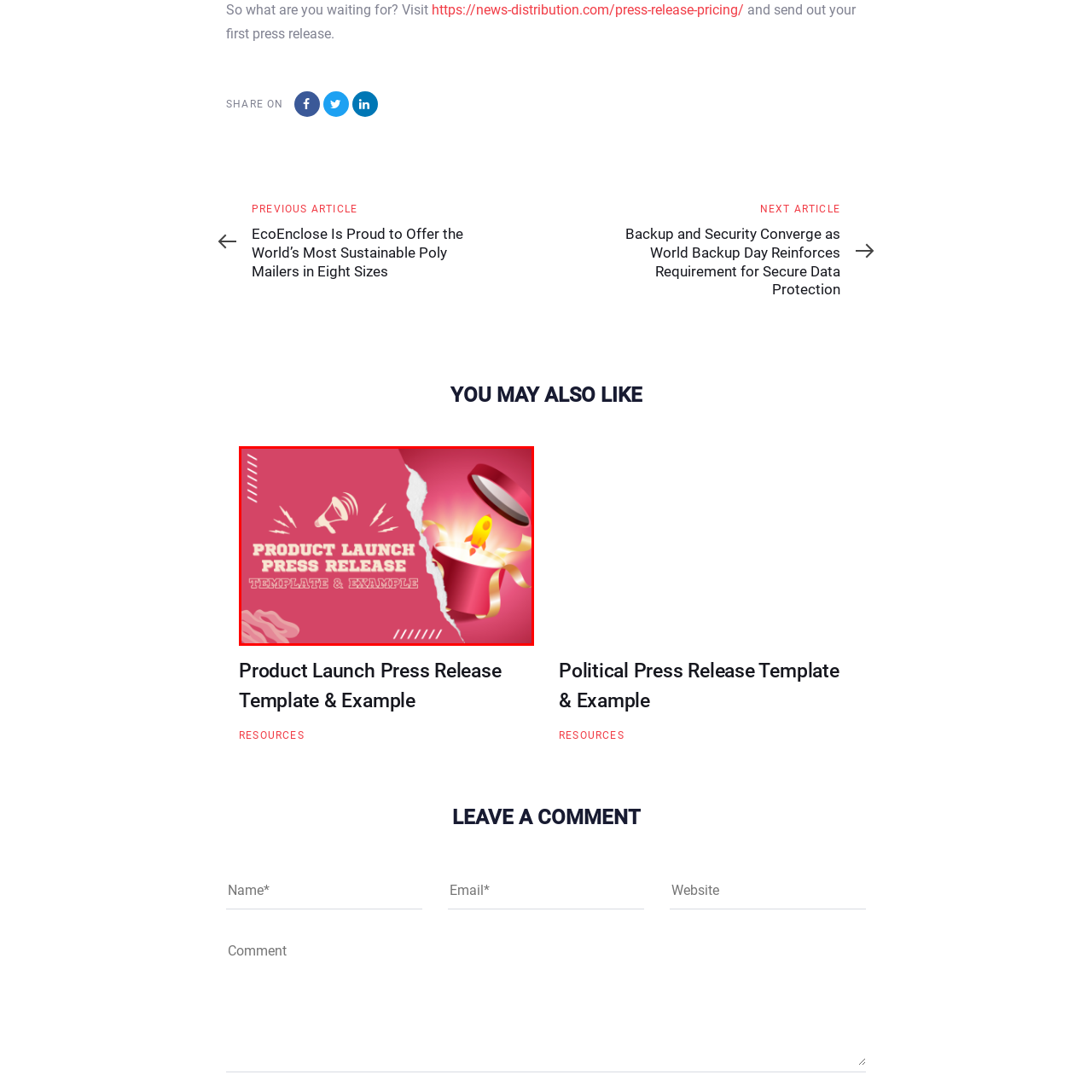Examine the image highlighted by the red boundary, What is emphasized in bold font? Provide your answer in a single word or phrase.

PRODUCT LAUNCH PRESS RELEASE